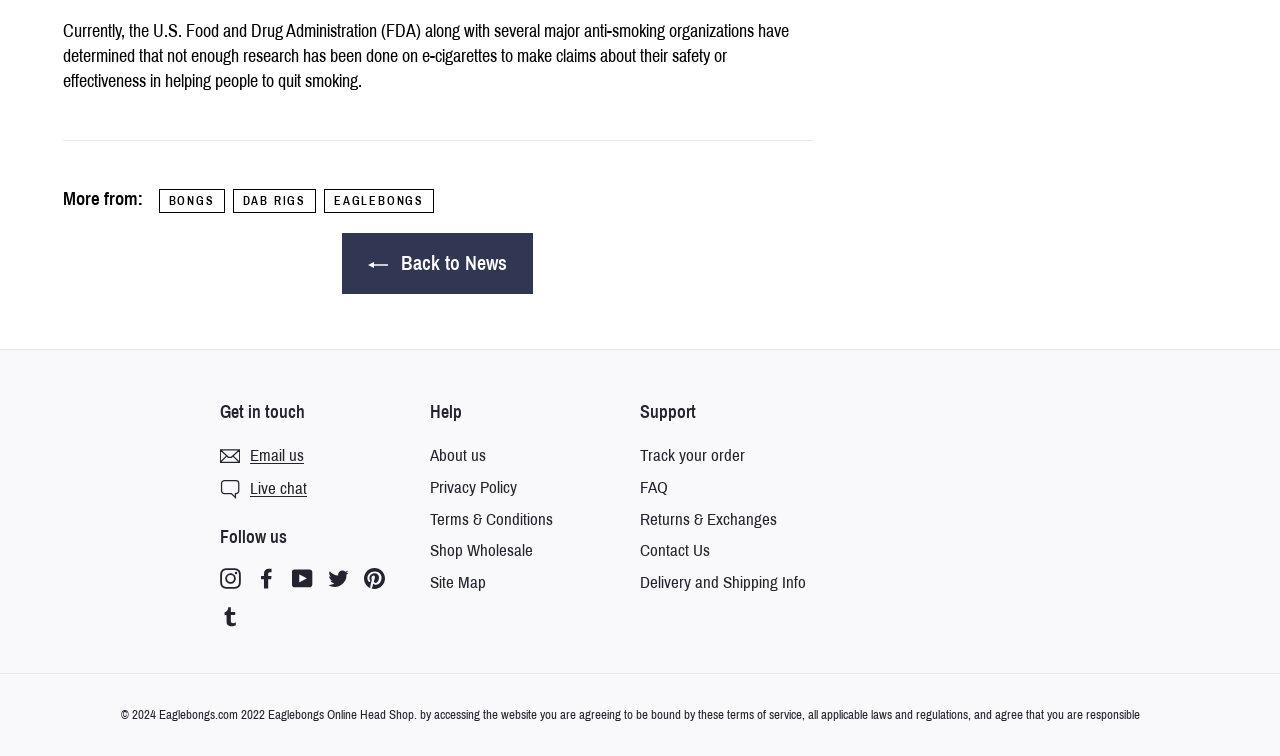Answer the question with a brief word or phrase:
What is the topic of the main text?

E-cigarettes